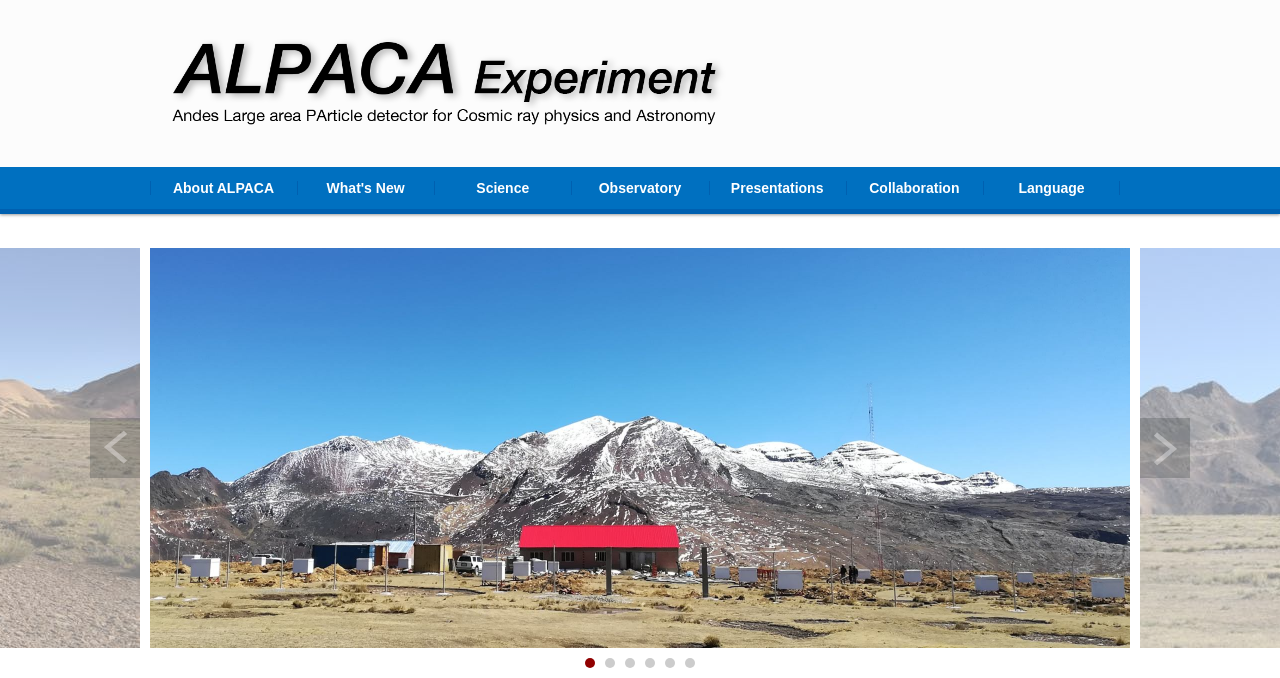What is the purpose of the 'About ALPACA' link?
Using the image, give a concise answer in the form of a single word or short phrase.

To learn about ALPACA